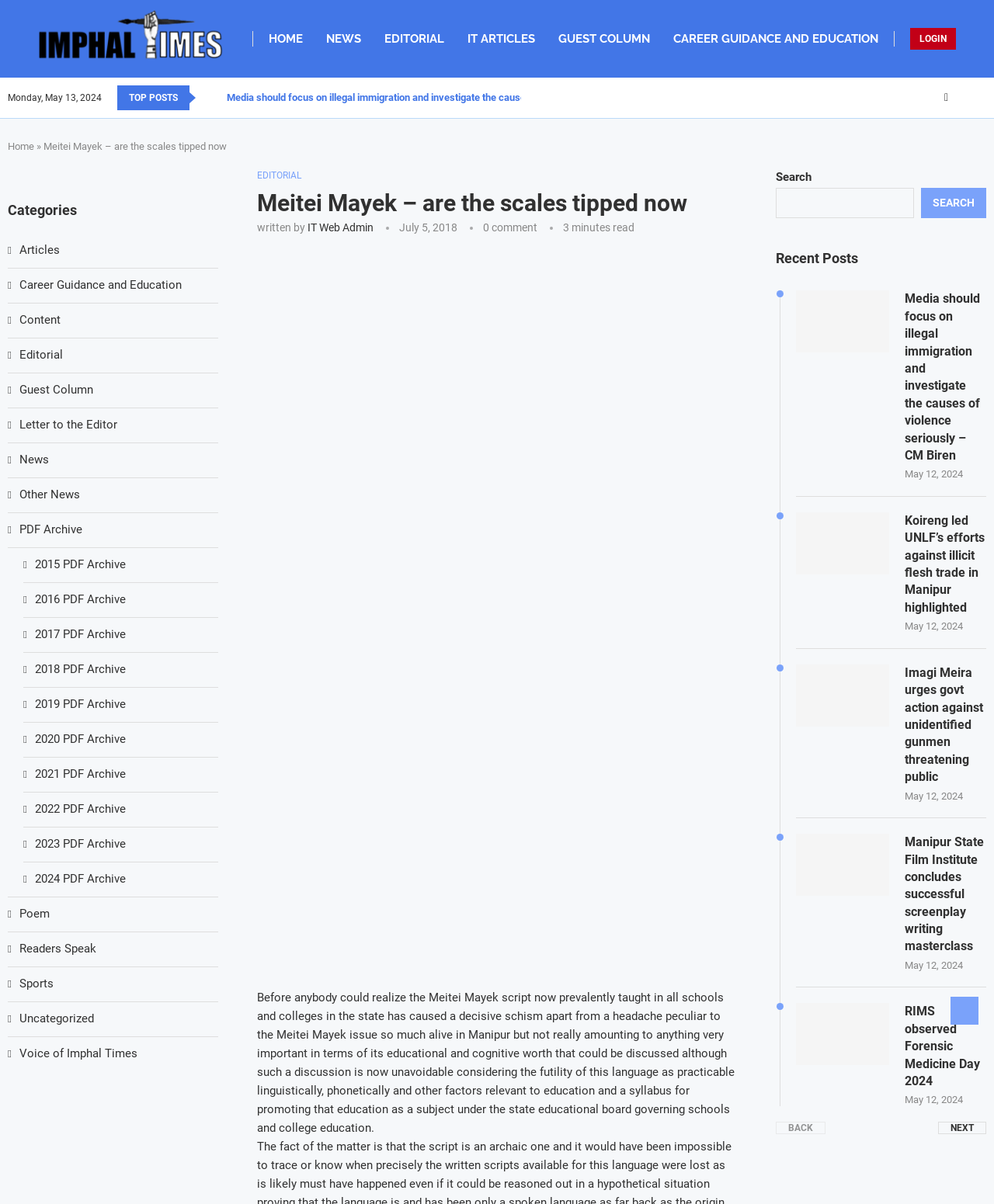Respond with a single word or phrase to the following question: What is the date of the article 'Meitei Mayek – are the scales tipped now'?

July 5, 2018